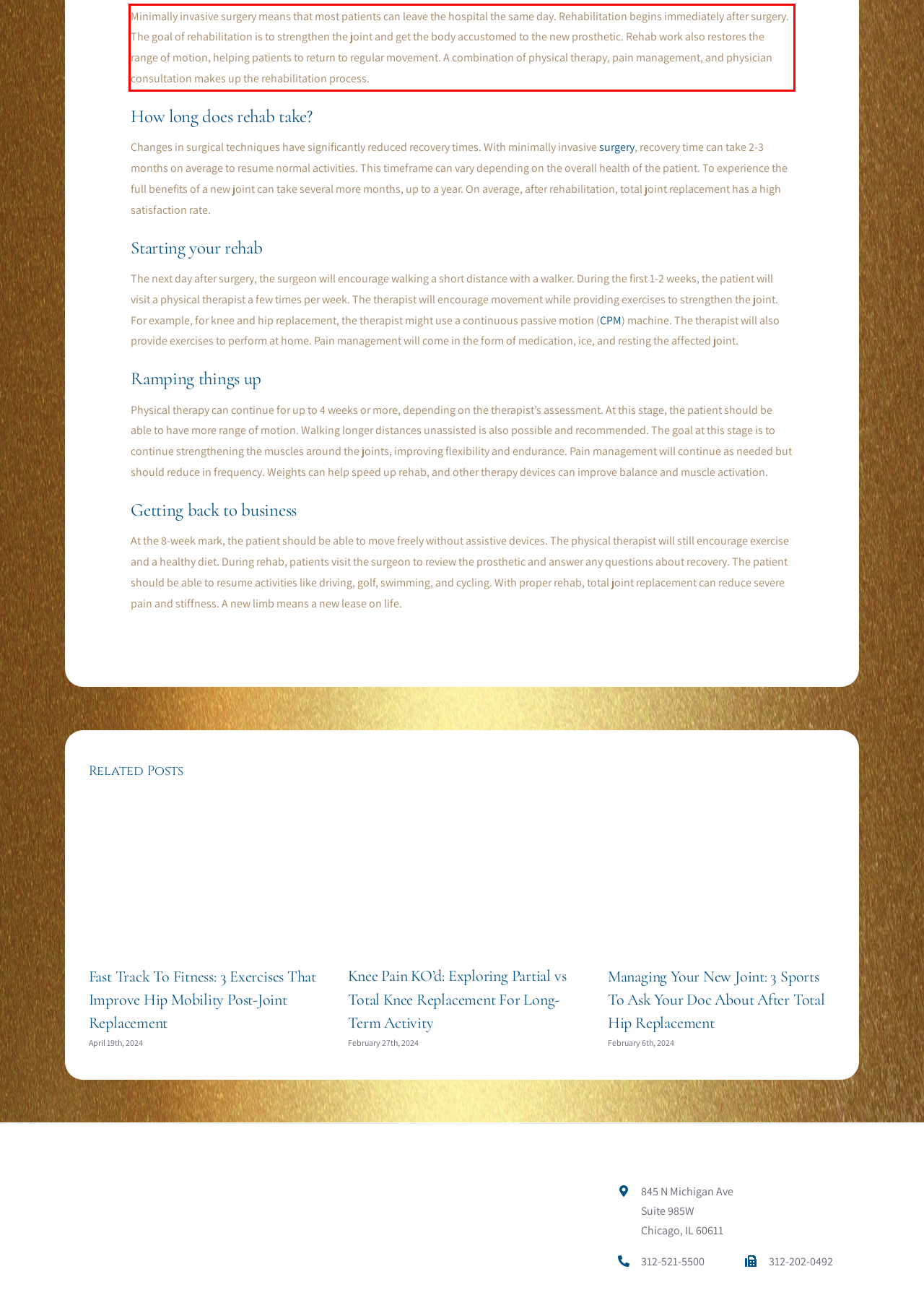You have a screenshot with a red rectangle around a UI element. Recognize and extract the text within this red bounding box using OCR.

Minimally invasive surgery means that most patients can leave the hospital the same day. Rehabilitation begins immediately after surgery. The goal of rehabilitation is to strengthen the joint and get the body accustomed to the new prosthetic. Rehab work also restores the range of motion, helping patients to return to regular movement. A combination of physical therapy, pain management, and physician consultation makes up the rehabilitation process.